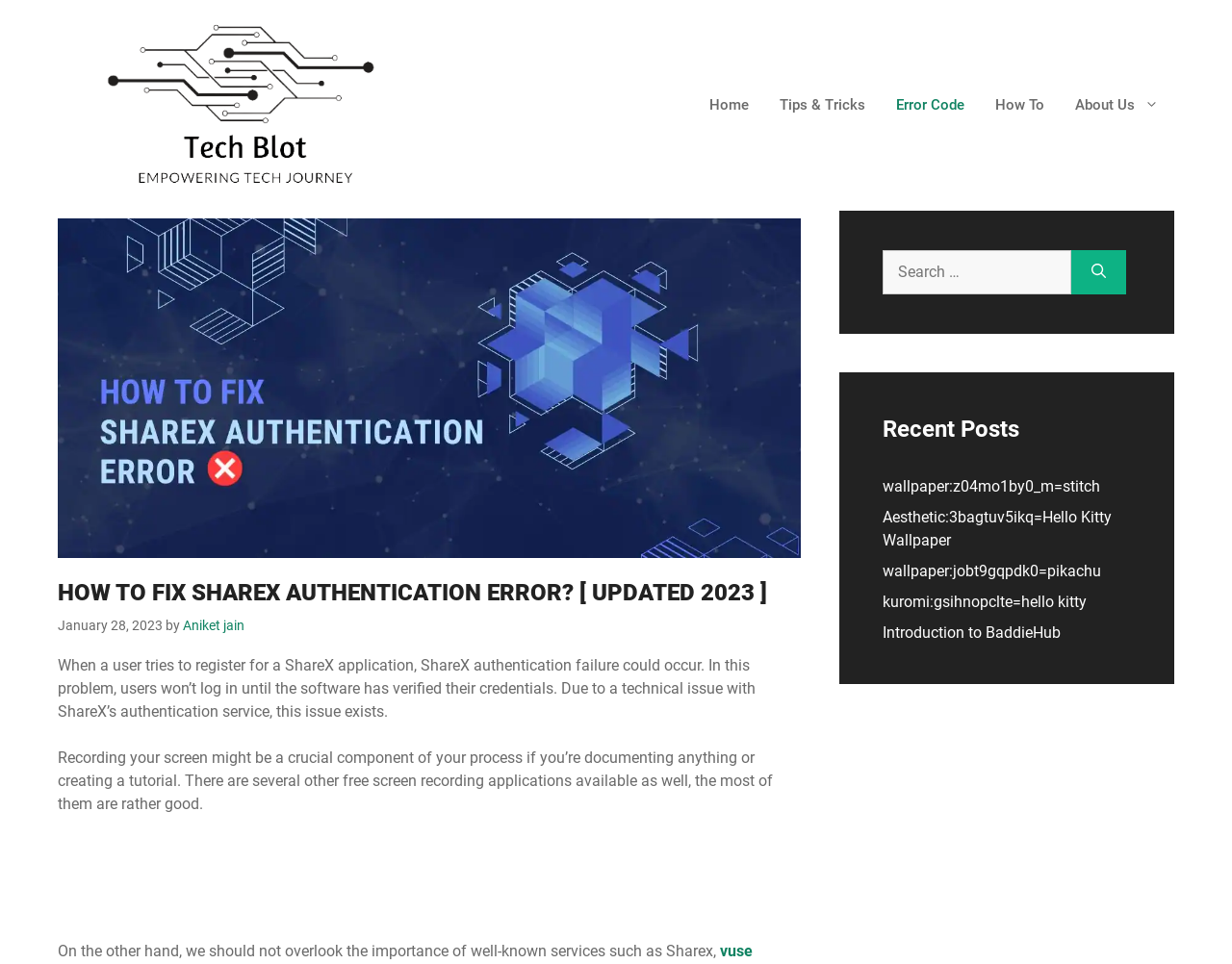What is the date of the article?
Answer the question with as much detail as possible.

The date is mentioned in the webpage as 'January 28, 2023', which is located below the heading and above the article content, indicating the publication date of the article.